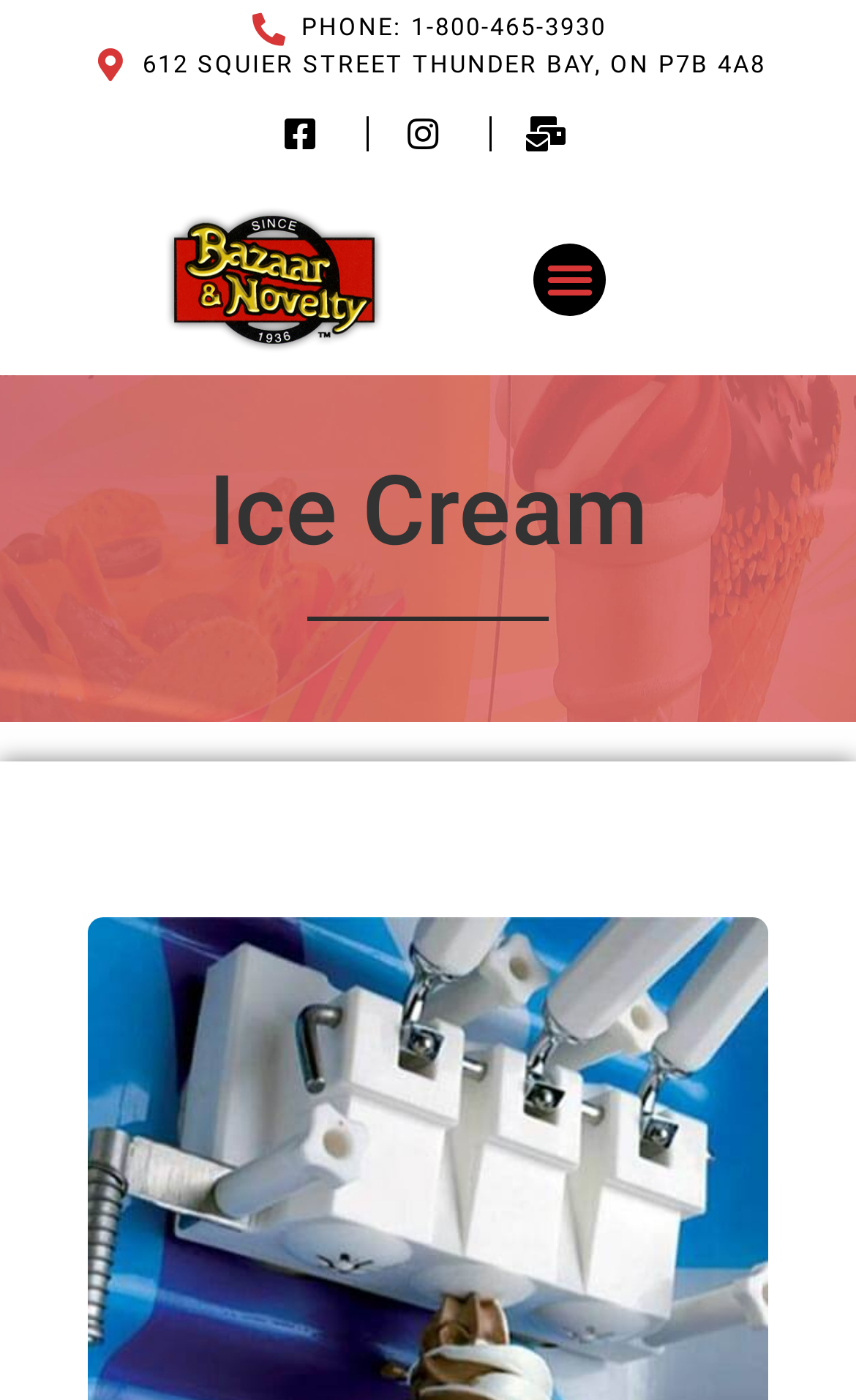Please locate the UI element described by "alt="bazaar-logo"" and provide its bounding box coordinates.

[0.193, 0.147, 0.449, 0.252]